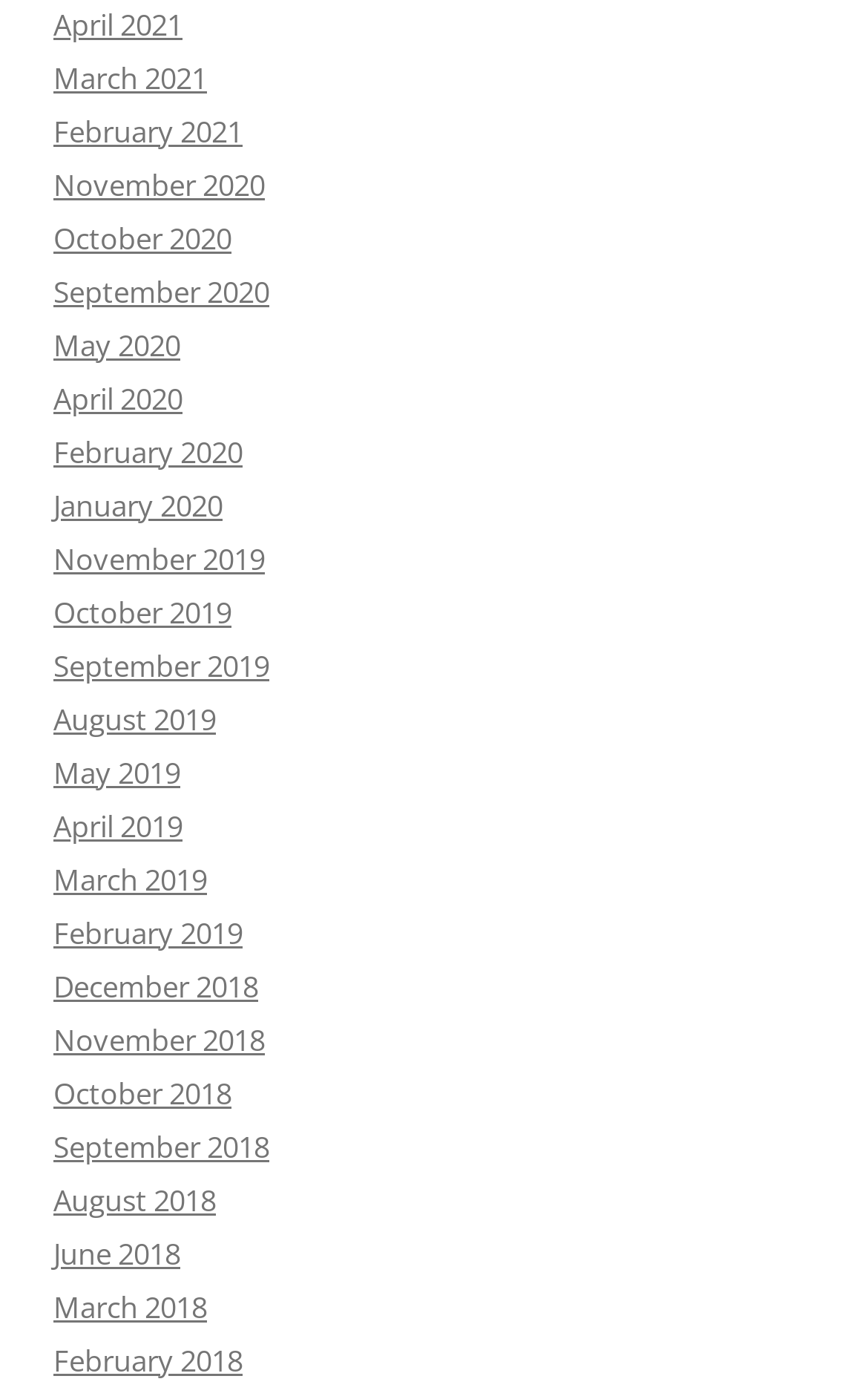Locate the bounding box coordinates of the region to be clicked to comply with the following instruction: "view February 2018". The coordinates must be four float numbers between 0 and 1, in the form [left, top, right, bottom].

[0.062, 0.957, 0.279, 0.986]